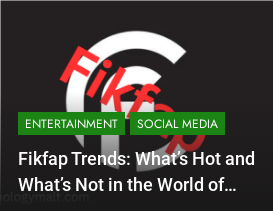Present an elaborate depiction of the scene captured in the image.

The image depicts a striking visual related to the article titled "Fikfap Trends: What’s Hot and What’s Not in the World of Wellness." The backdrop features a bold graphic element, possibly the logo of "Fikfap," prominently displayed. Superimposed on this are vibrant, eye-catching text elements that read "Fikfap" in a dynamic font, suggesting a modern and engaging style.

In the lower part of the image, two green labels highlight the categories "ENTERTAINMENT" and "SOCIAL MEDIA," indicating the article's focus on trends within these realms. This design effectively captures the essence of contemporary digital culture, tantalizing viewers with promising insights into the latest wellness trends associated with "Fikfap." Overall, the composition is visually engaging, aimed at attracting an audience interested in entertainment and social media dynamics.